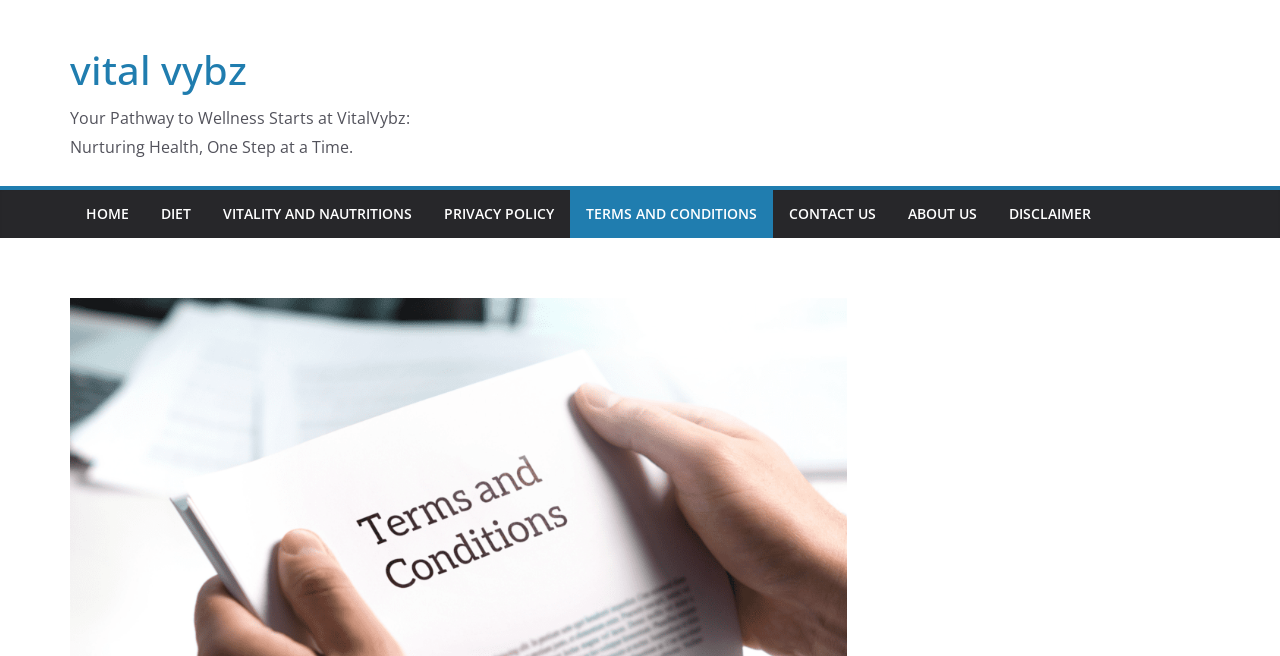Reply to the question with a single word or phrase:
What is the purpose of the website?

Wellness and health